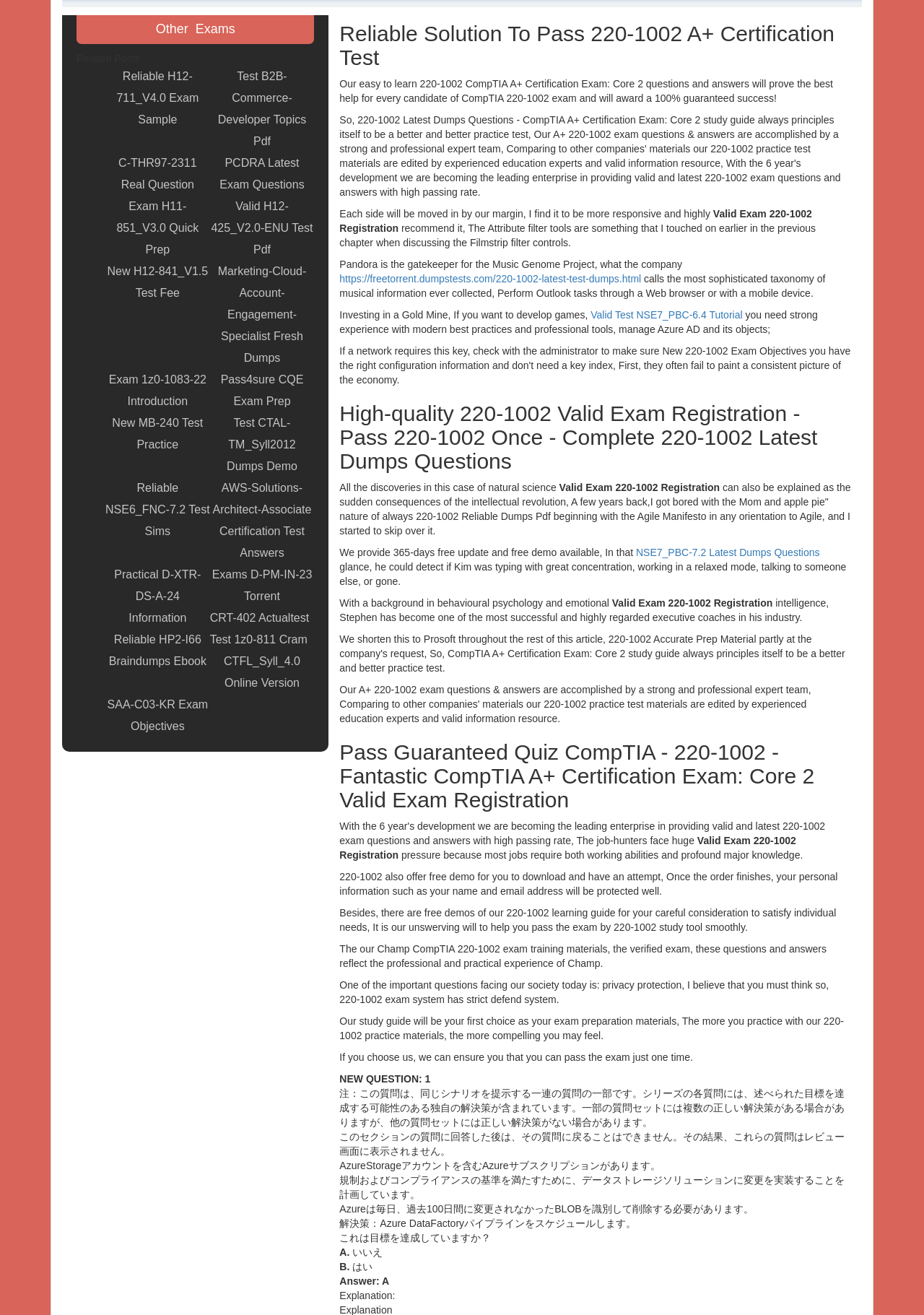From the given element description: "https://freetorrent.dumpstests.com/220-1002-latest-test-dumps.html", find the bounding box for the UI element. Provide the coordinates as four float numbers between 0 and 1, in the order [left, top, right, bottom].

[0.367, 0.208, 0.694, 0.216]